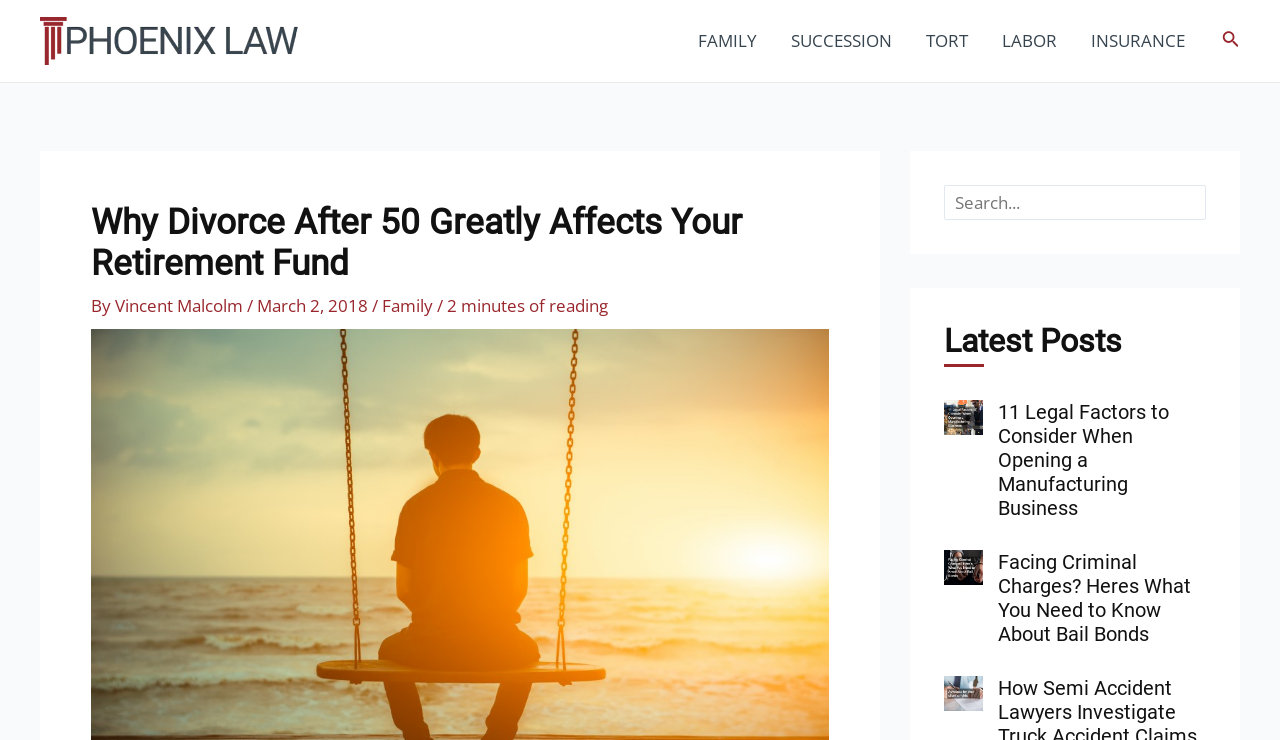Please determine the bounding box coordinates of the clickable area required to carry out the following instruction: "Click the Phoenix Law logo". The coordinates must be four float numbers between 0 and 1, represented as [left, top, right, bottom].

[0.031, 0.023, 0.233, 0.088]